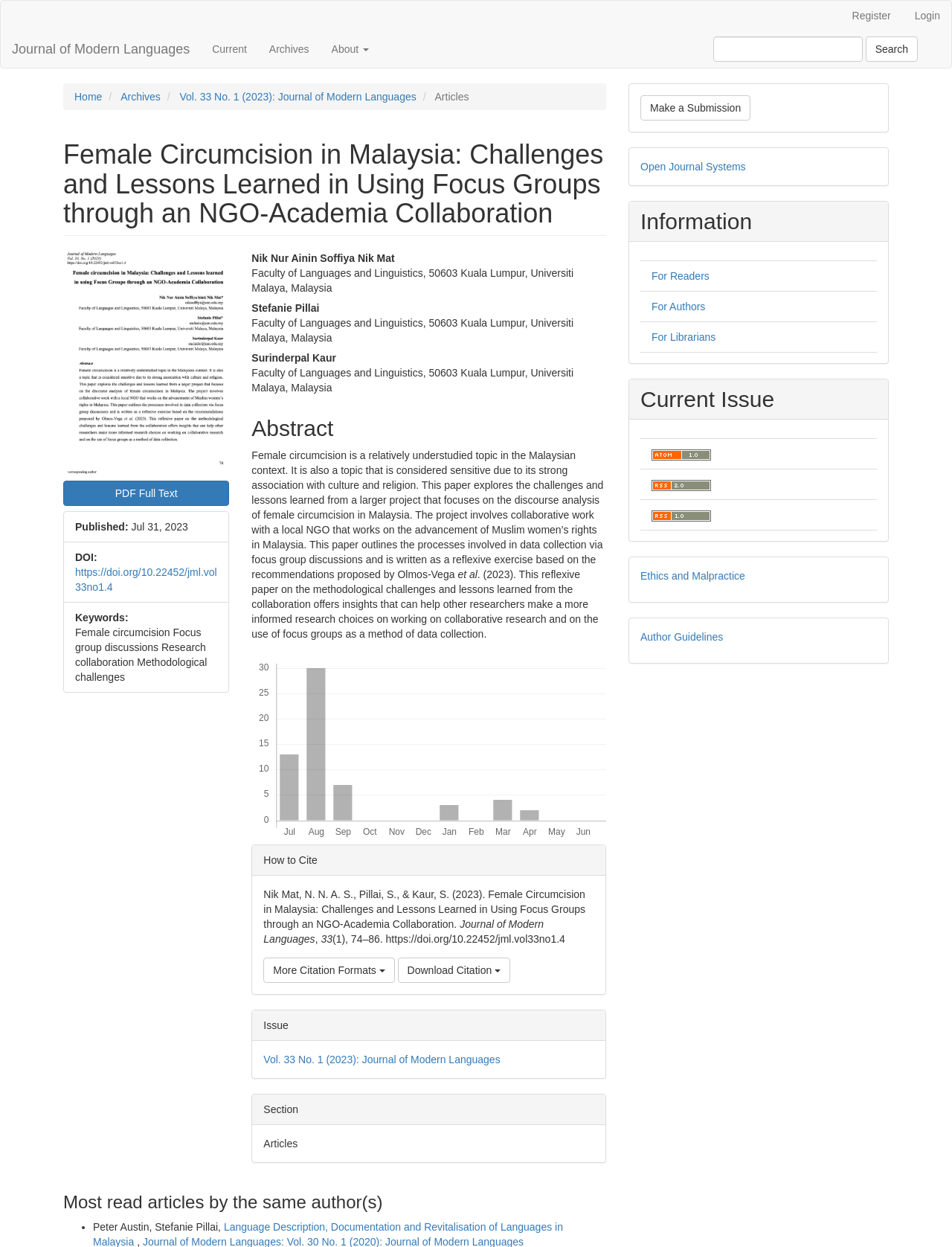Locate the bounding box coordinates of the element that needs to be clicked to carry out the instruction: "Enter your name". The coordinates should be given as four float numbers ranging from 0 to 1, i.e., [left, top, right, bottom].

None